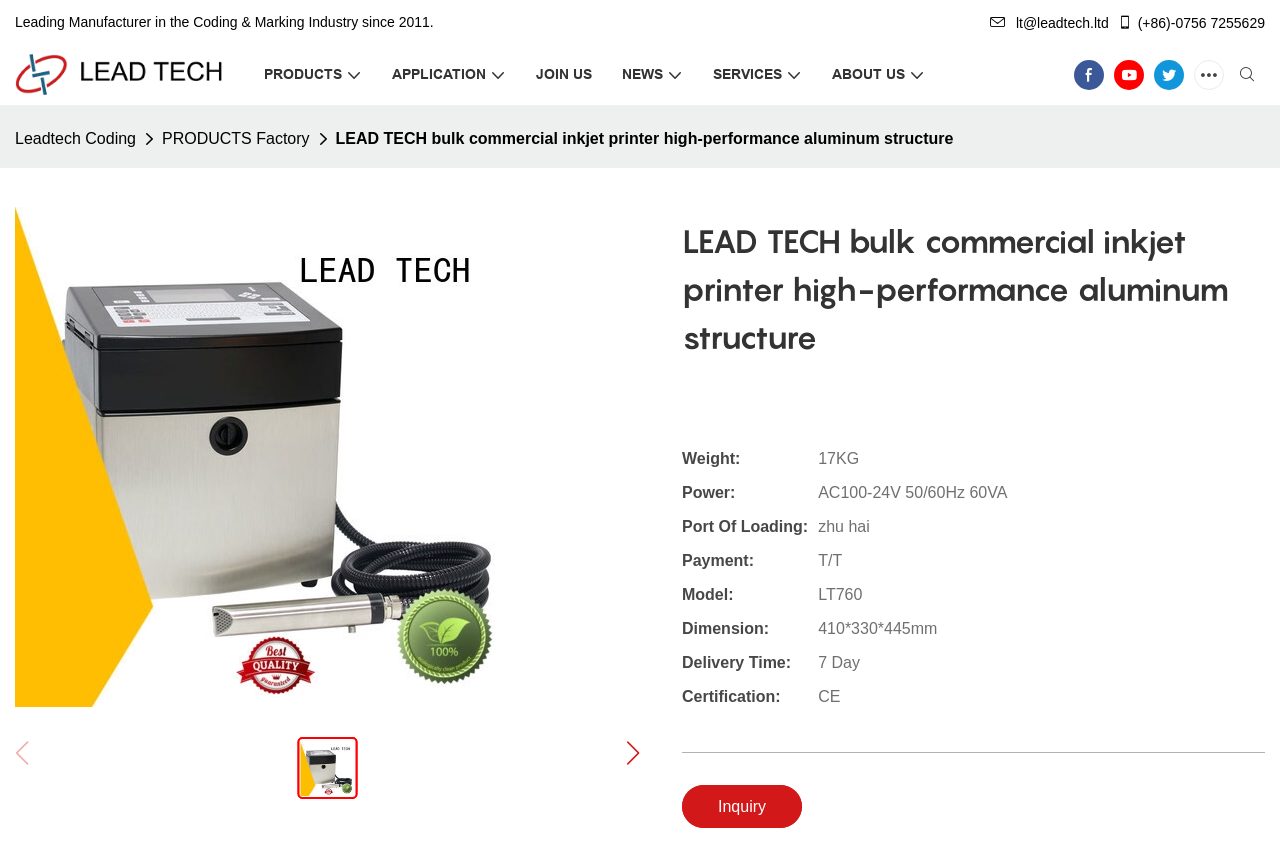Given the description "Global", determine the bounding box of the corresponding UI element.

None